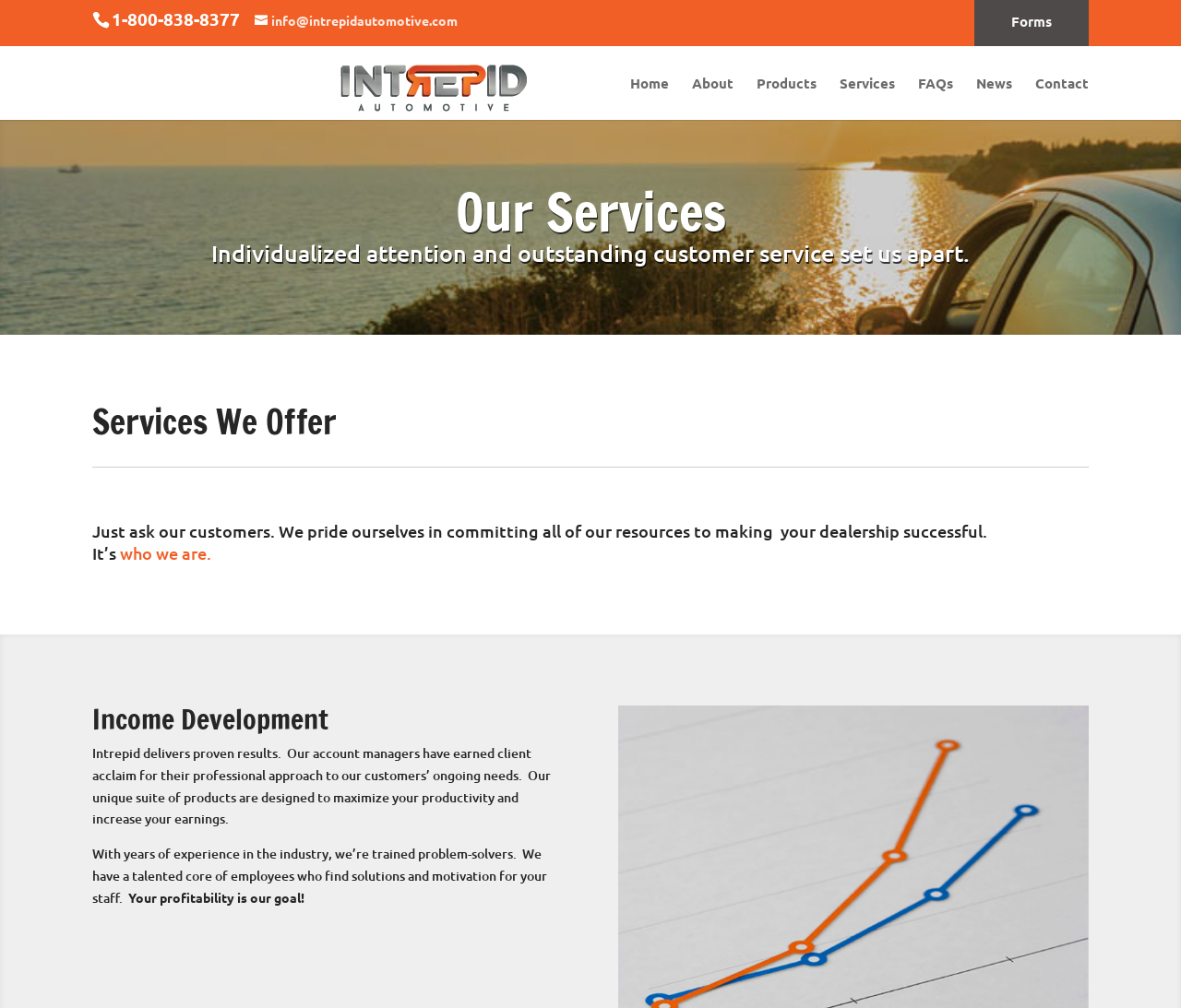Extract the bounding box coordinates of the UI element described by: "info@5dd.uk". The coordinates should include four float numbers ranging from 0 to 1, e.g., [left, top, right, bottom].

None